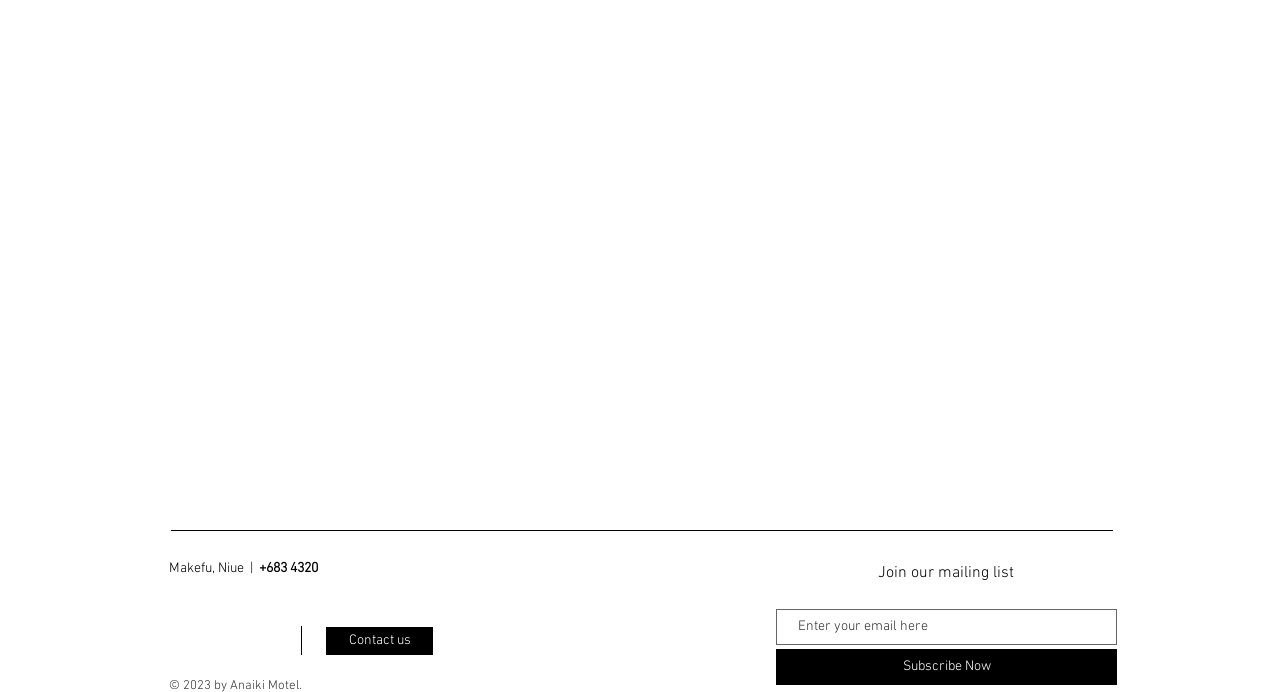Please provide the bounding box coordinates in the format (top-left x, top-left y, bottom-right x, bottom-right y). Remember, all values are floating point numbers between 0 and 1. What is the bounding box coordinate of the region described as: aria-label="Black TripAdvisor Icon"

[0.132, 0.909, 0.15, 0.943]